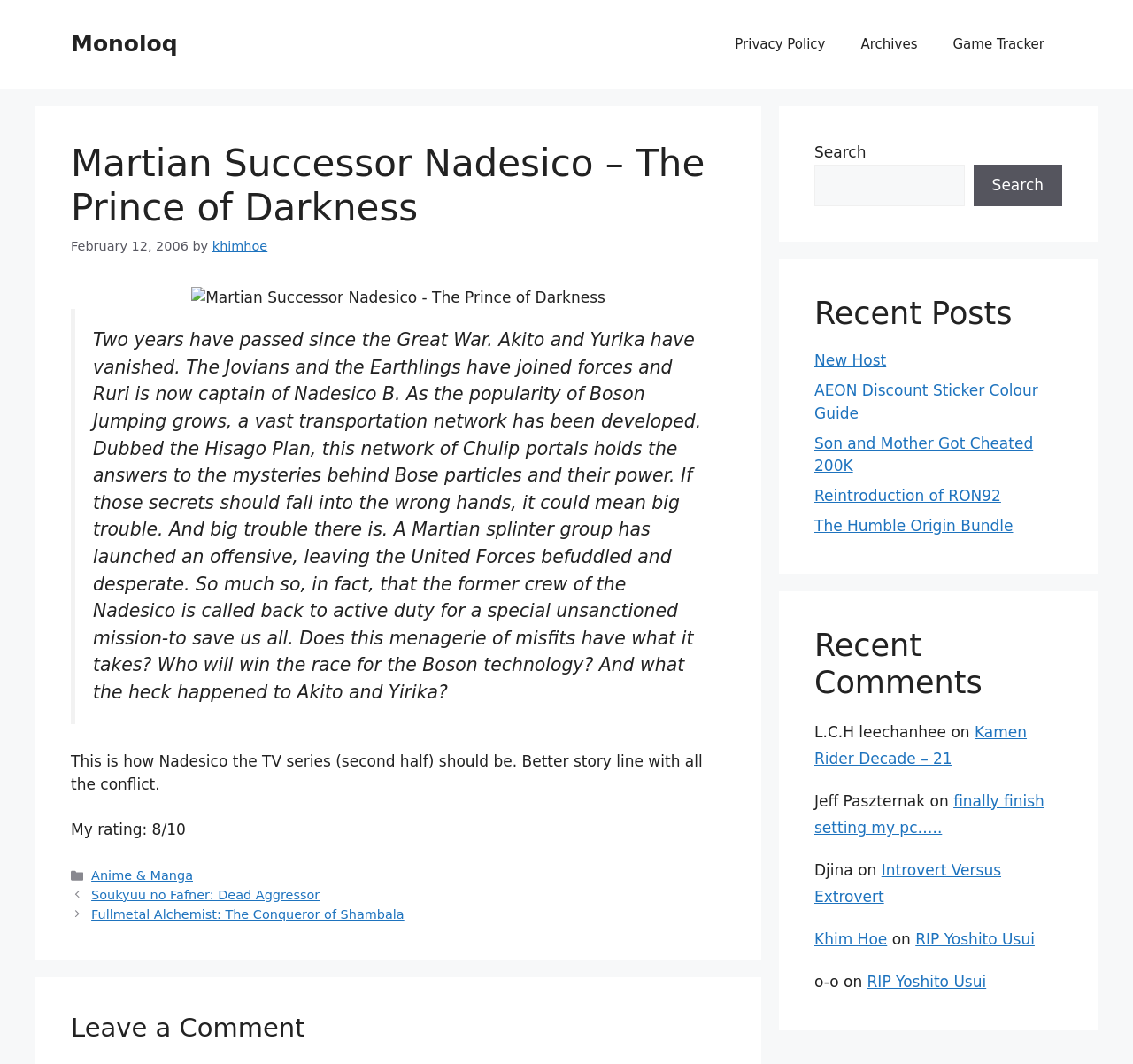Can you specify the bounding box coordinates of the area that needs to be clicked to fulfill the following instruction: "Read the article about Martian Successor Nadesico"?

[0.062, 0.133, 0.641, 0.241]